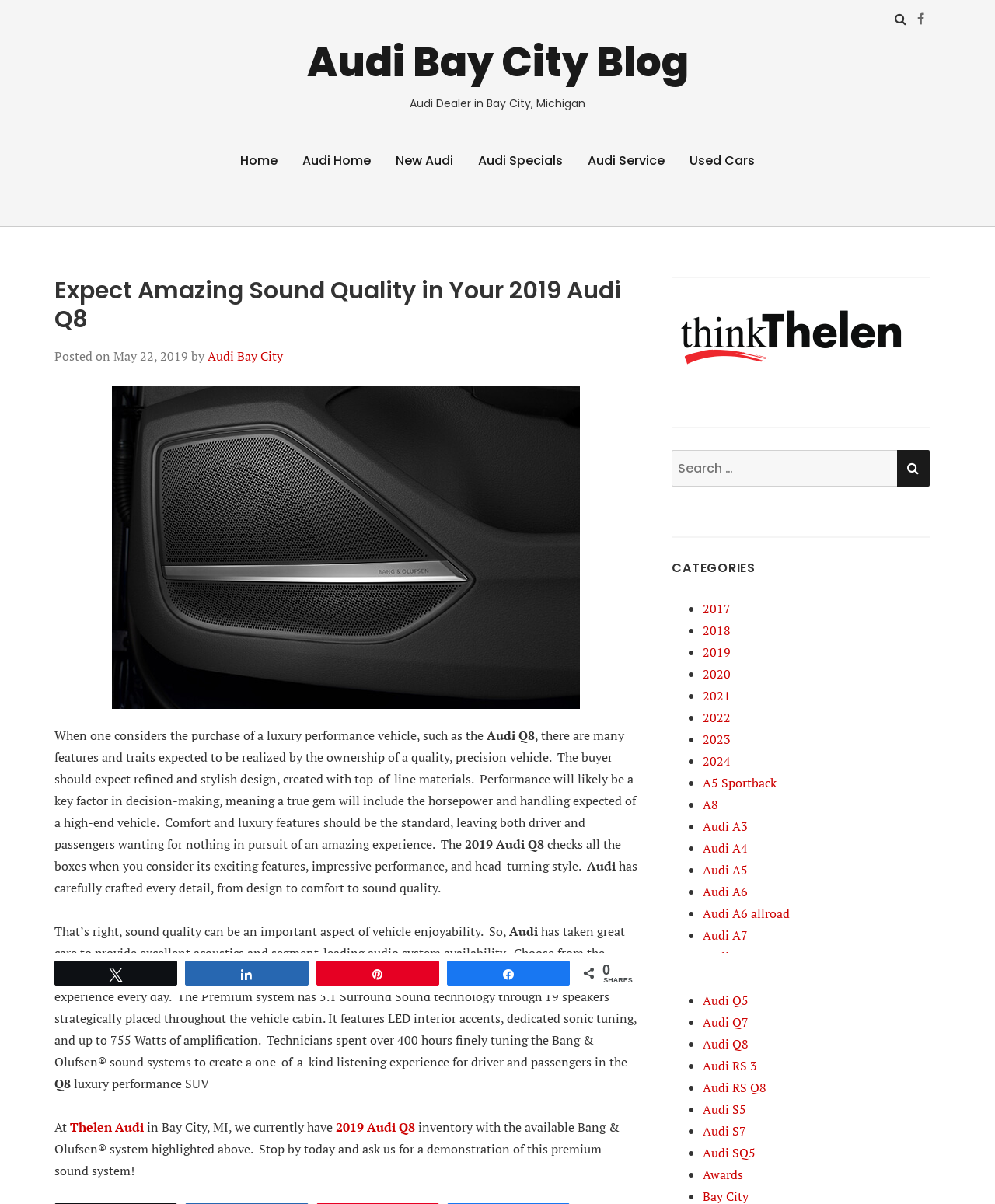Please find the bounding box coordinates for the clickable element needed to perform this instruction: "Check the 'CATEGORIES'".

[0.675, 0.465, 0.934, 0.478]